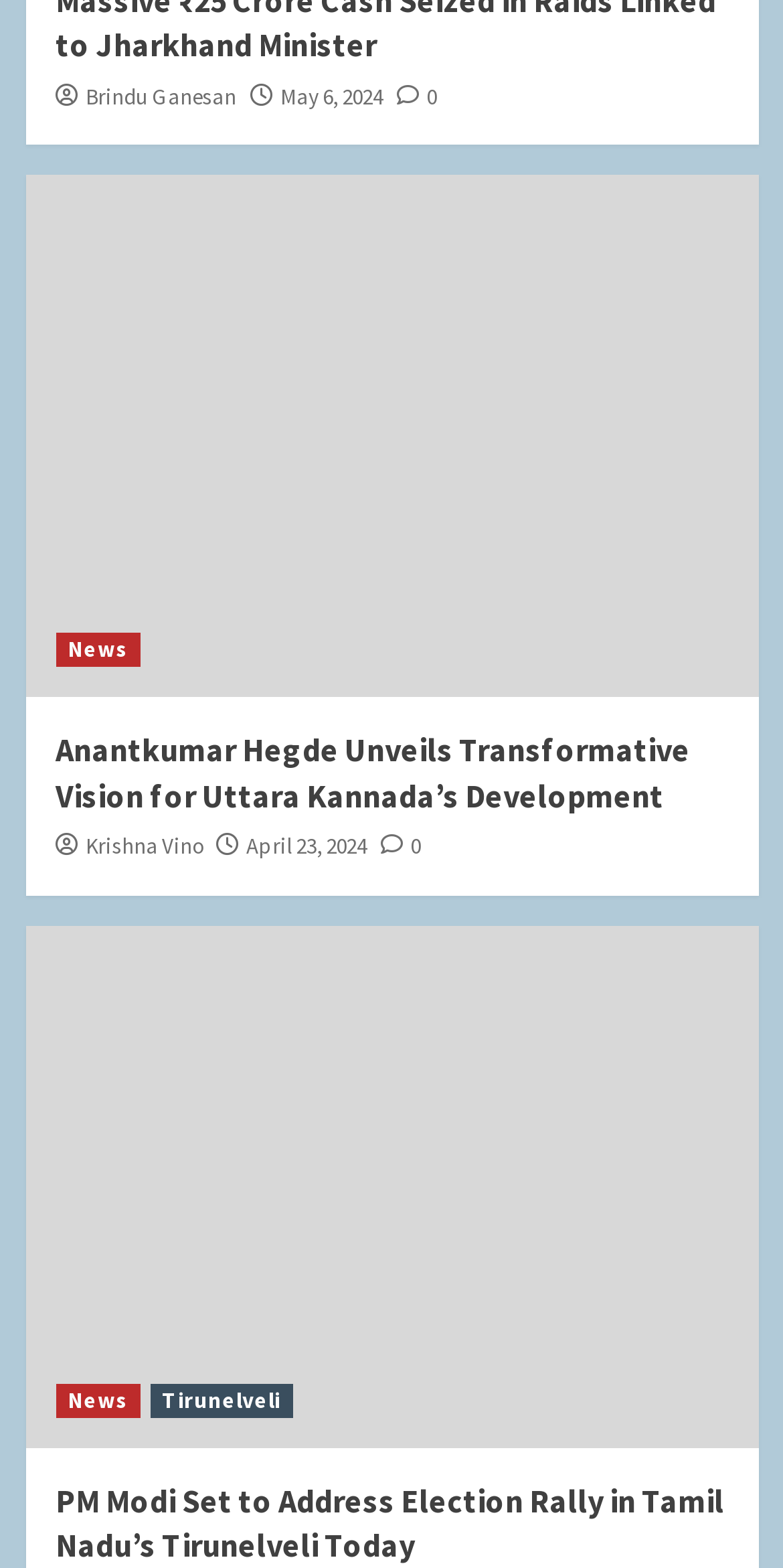Please identify the bounding box coordinates of the element I need to click to follow this instruction: "Click on the link to read more news".

[0.071, 0.404, 0.178, 0.426]